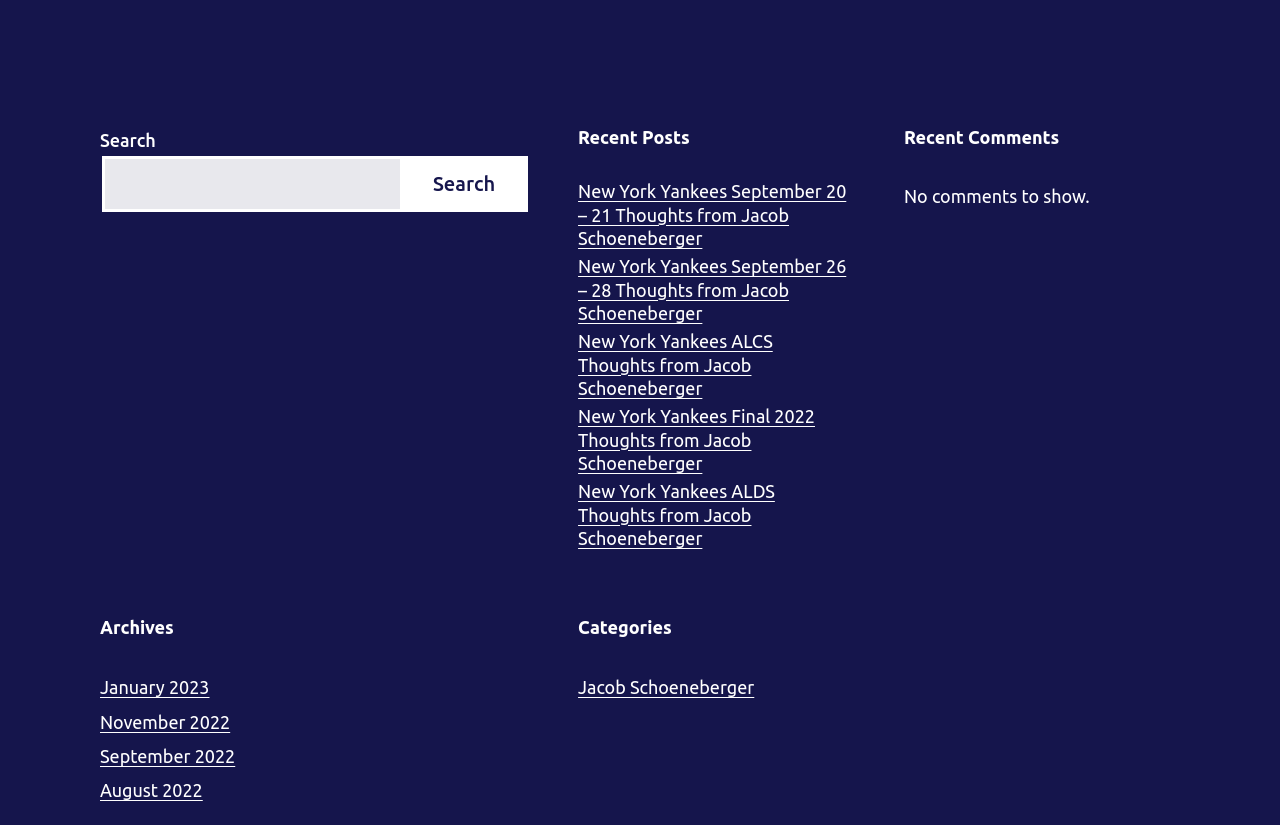Answer this question using a single word or a brief phrase:
How many months are listed in the 'Archives' section?

4